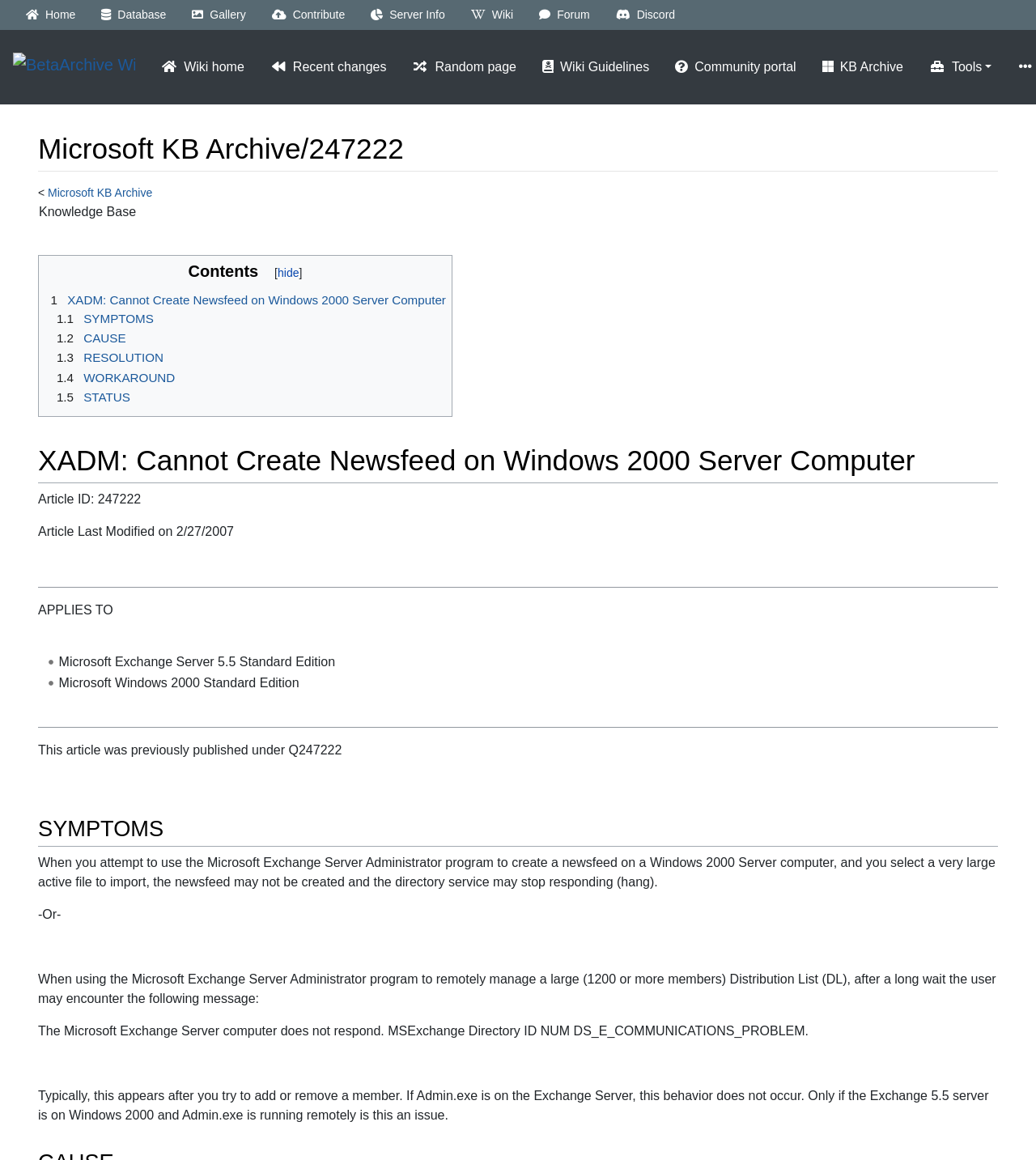Provide the bounding box coordinates of the HTML element described by the text: "Home".

[0.012, 0.0, 0.085, 0.026]